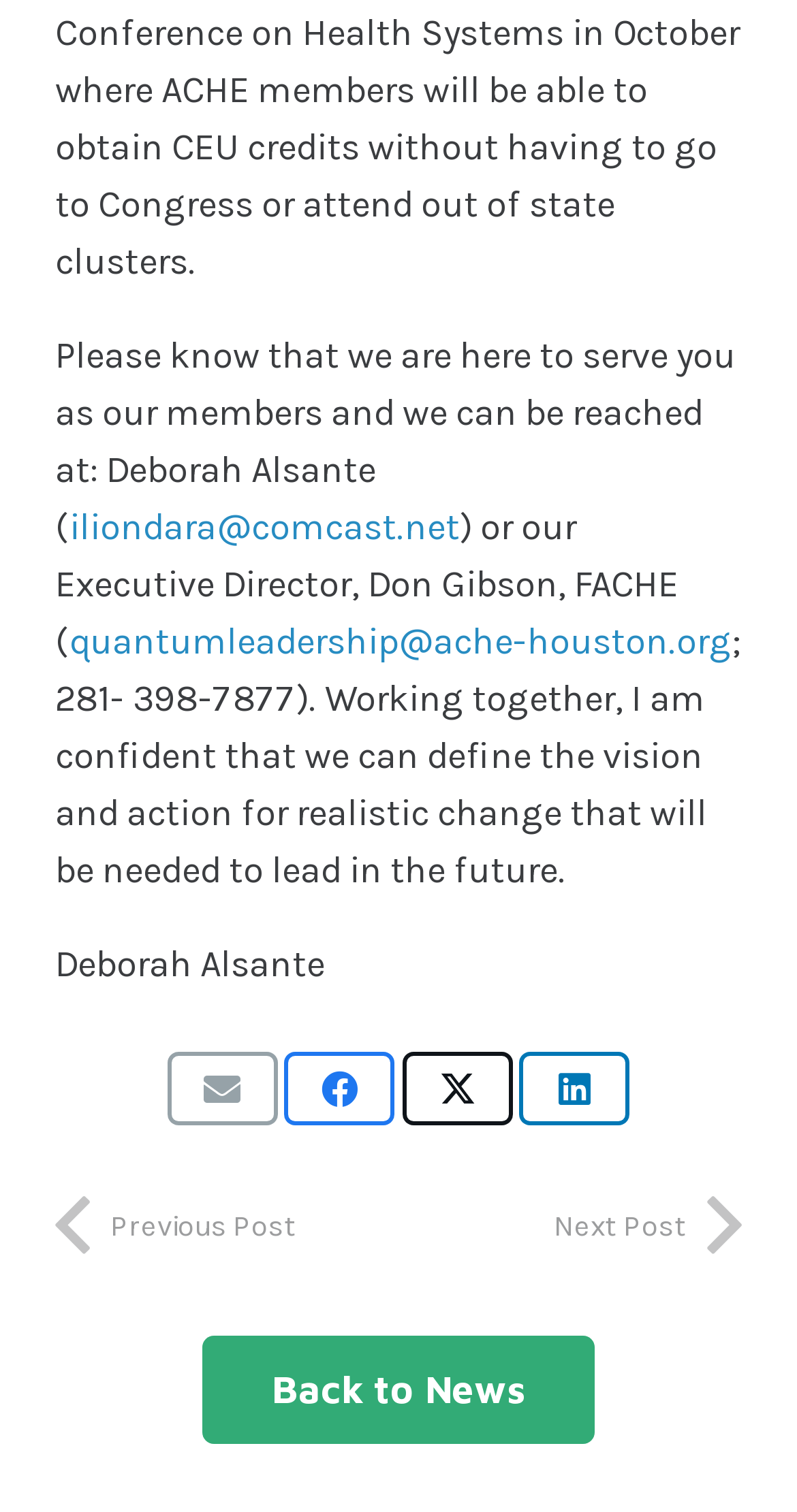What is the purpose of the links 'Email this', 'Share this', and 'Tweet this'?
Using the image as a reference, give an elaborate response to the question.

The links 'Email this', 'Share this', and 'Tweet this' are provided to allow users to share the content of the webpage through different means, such as email, social media, or Twitter.